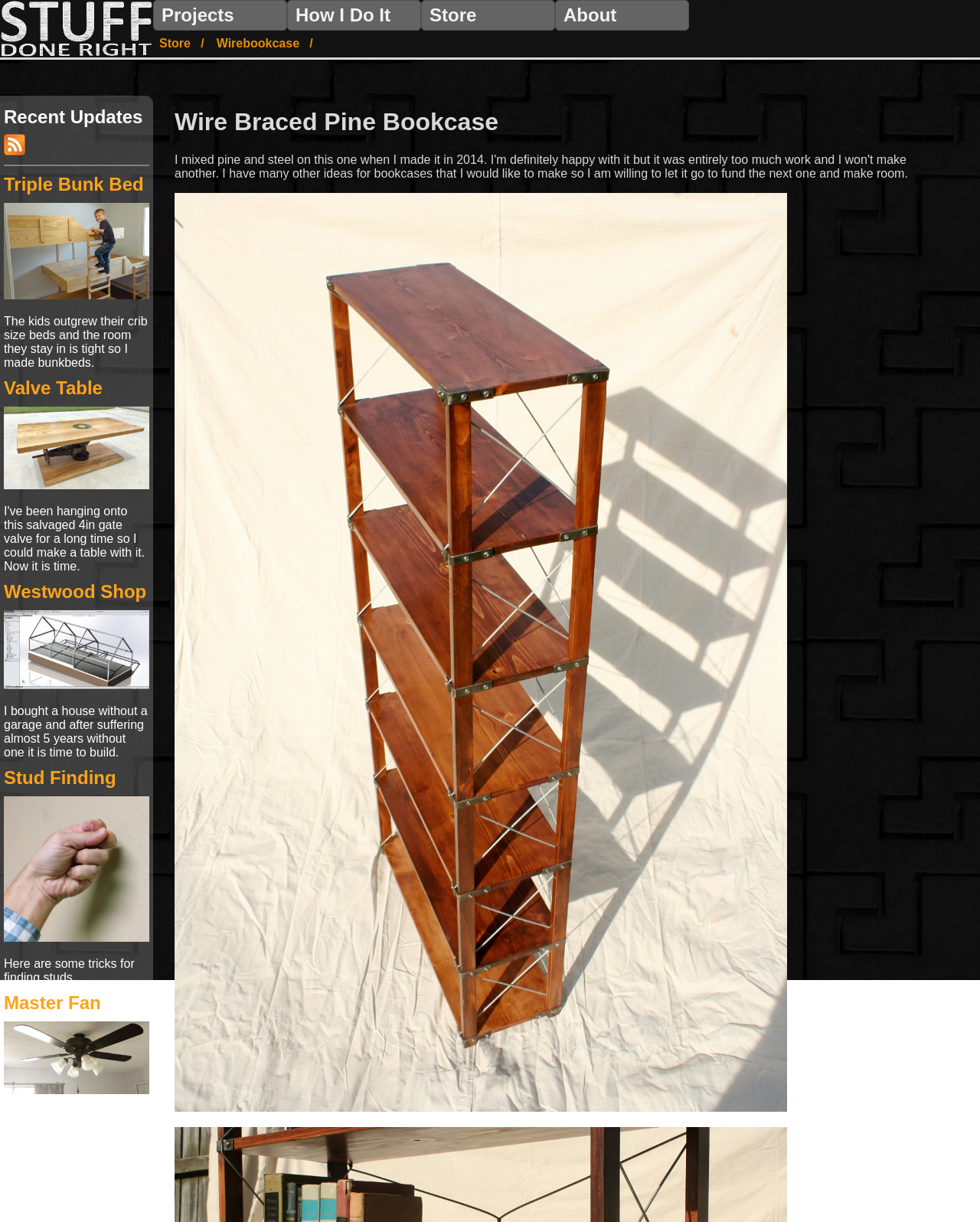Can you determine the main header of this webpage?

Wire Braced Pine Bookcase